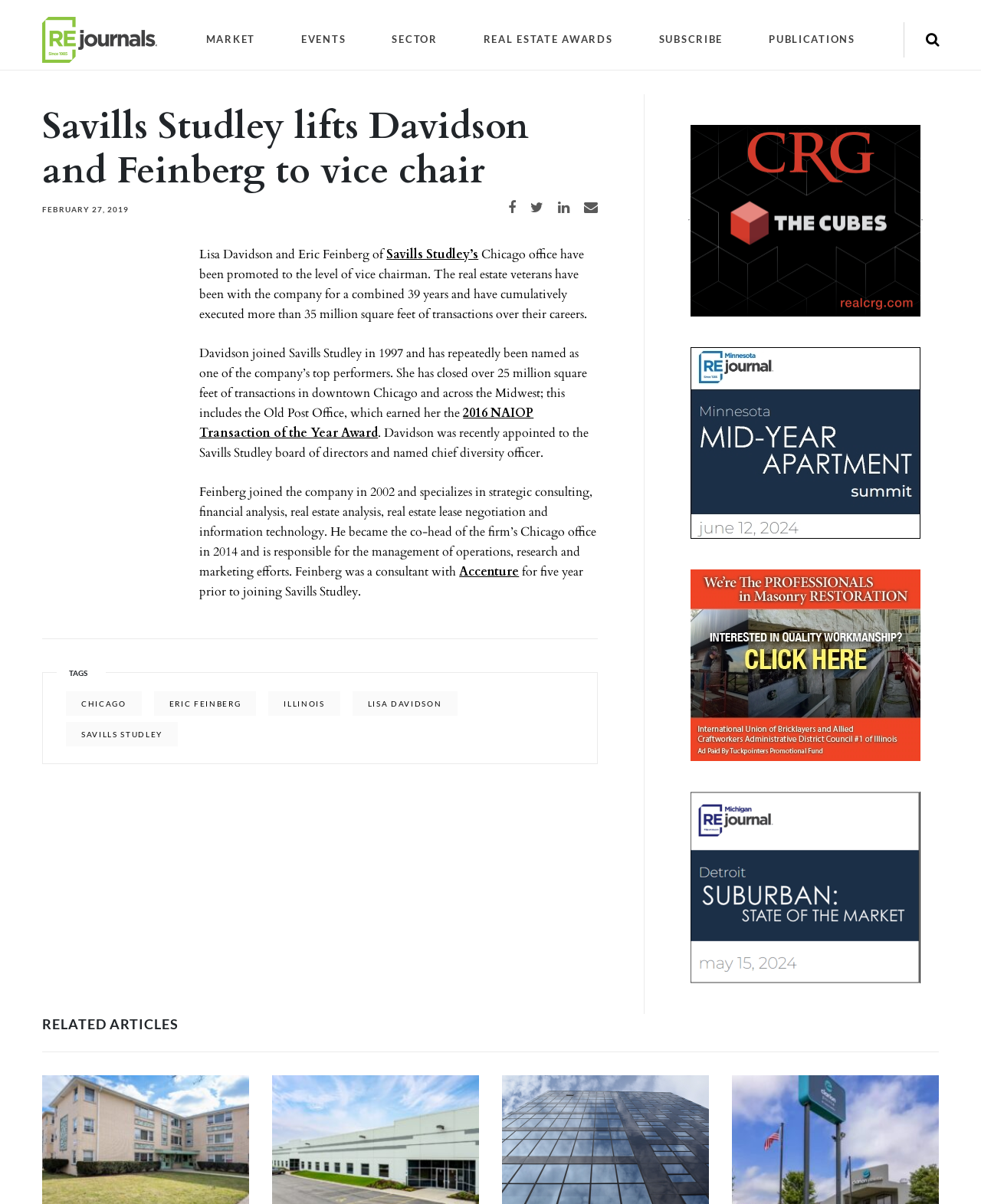Find the bounding box coordinates for the area you need to click to carry out the instruction: "Learn about Dr. Kraus's honors". The coordinates should be four float numbers between 0 and 1, indicated as [left, top, right, bottom].

None